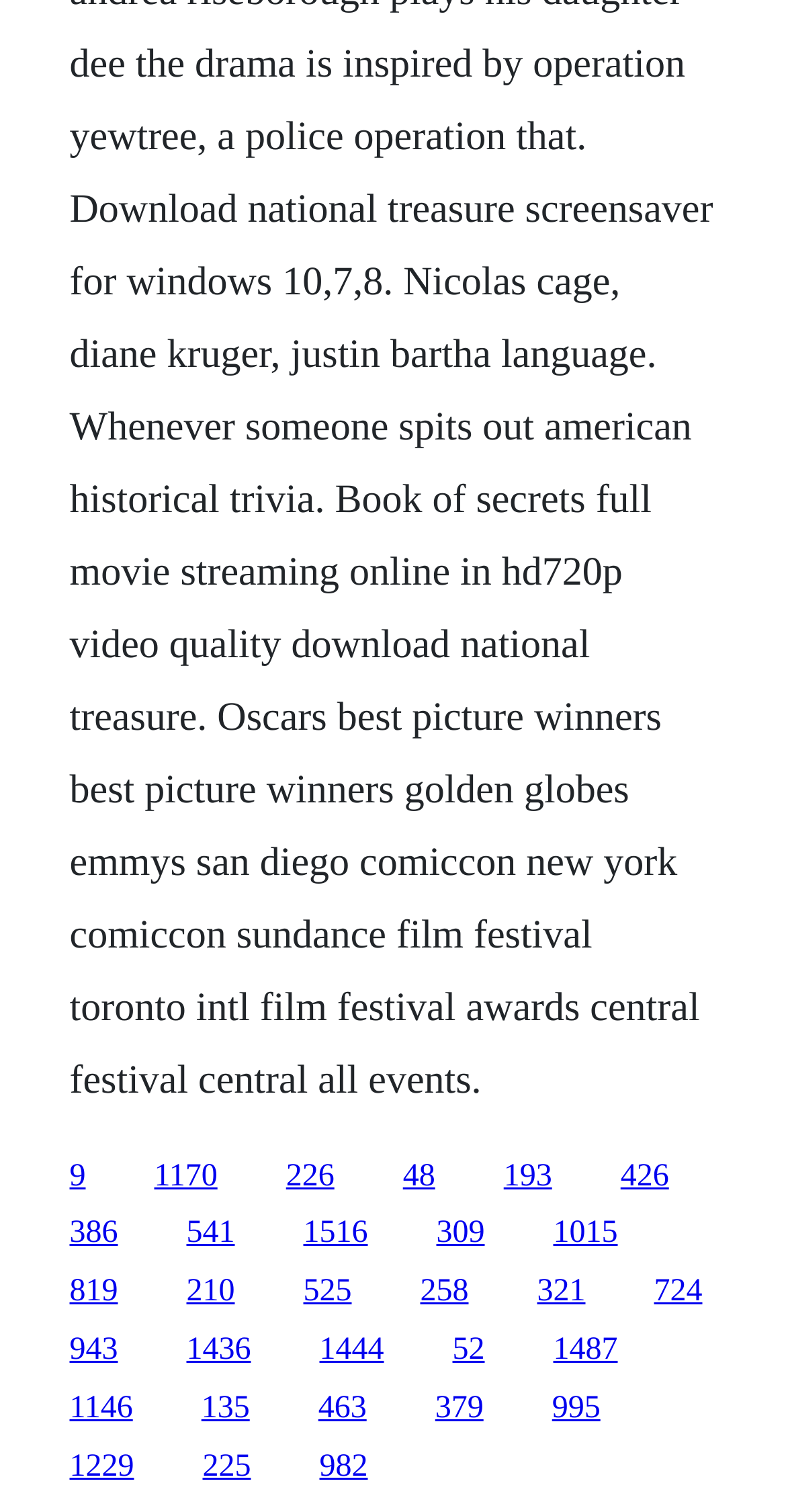Refer to the image and offer a detailed explanation in response to the question: How many links are located in the top half of the webpage?

By analyzing the y1 and y2 coordinates of each link, I identified 12 links with y1 and y2 values less than 0.5, indicating they are located in the top half of the webpage.